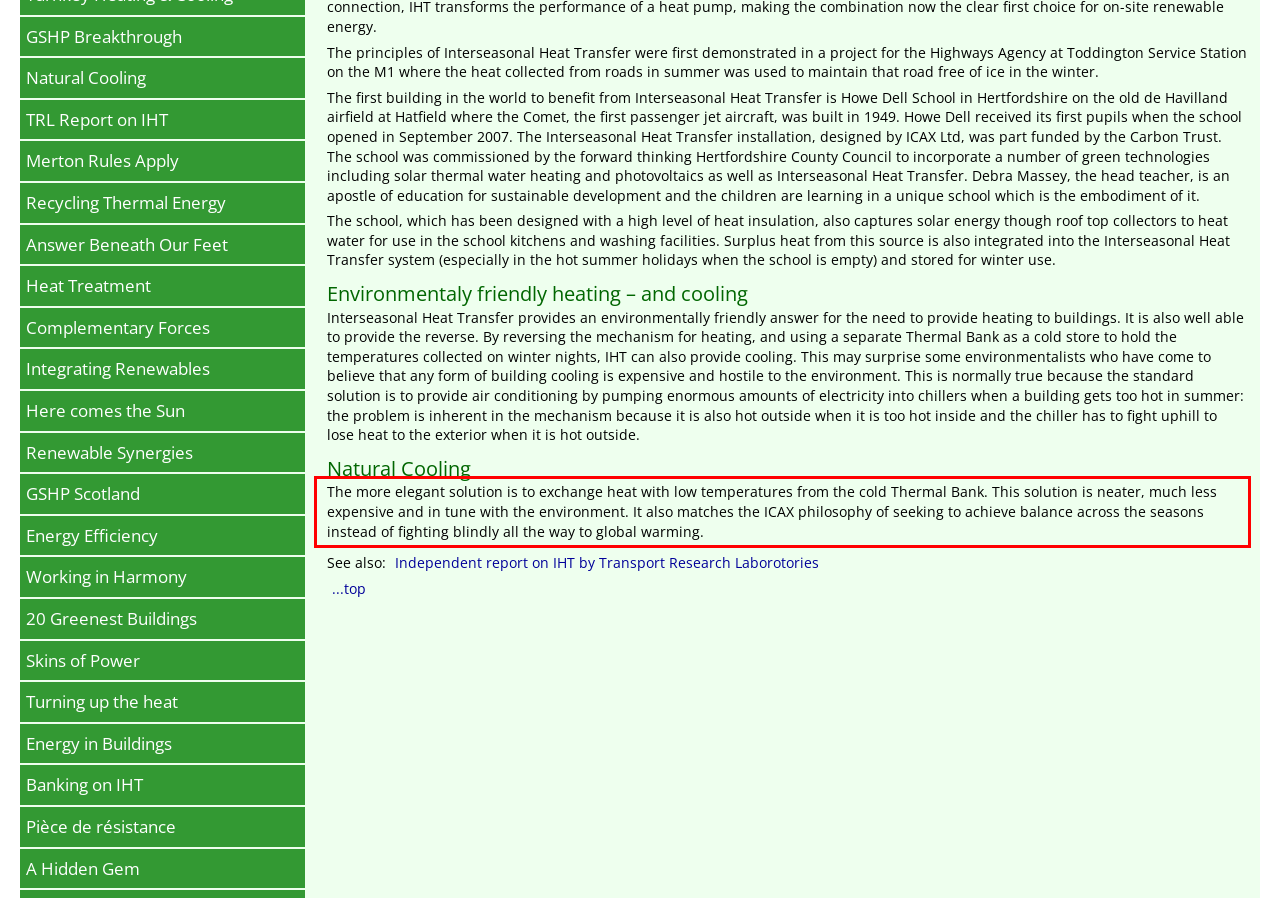Given a webpage screenshot with a red bounding box, perform OCR to read and deliver the text enclosed by the red bounding box.

The more elegant solution is to exchange heat with low temperatures from the cold Thermal Bank. This solution is neater, much less expensive and in tune with the environment. It also matches the ICAX philosophy of seeking to achieve balance across the seasons instead of fighting blindly all the way to global warming.